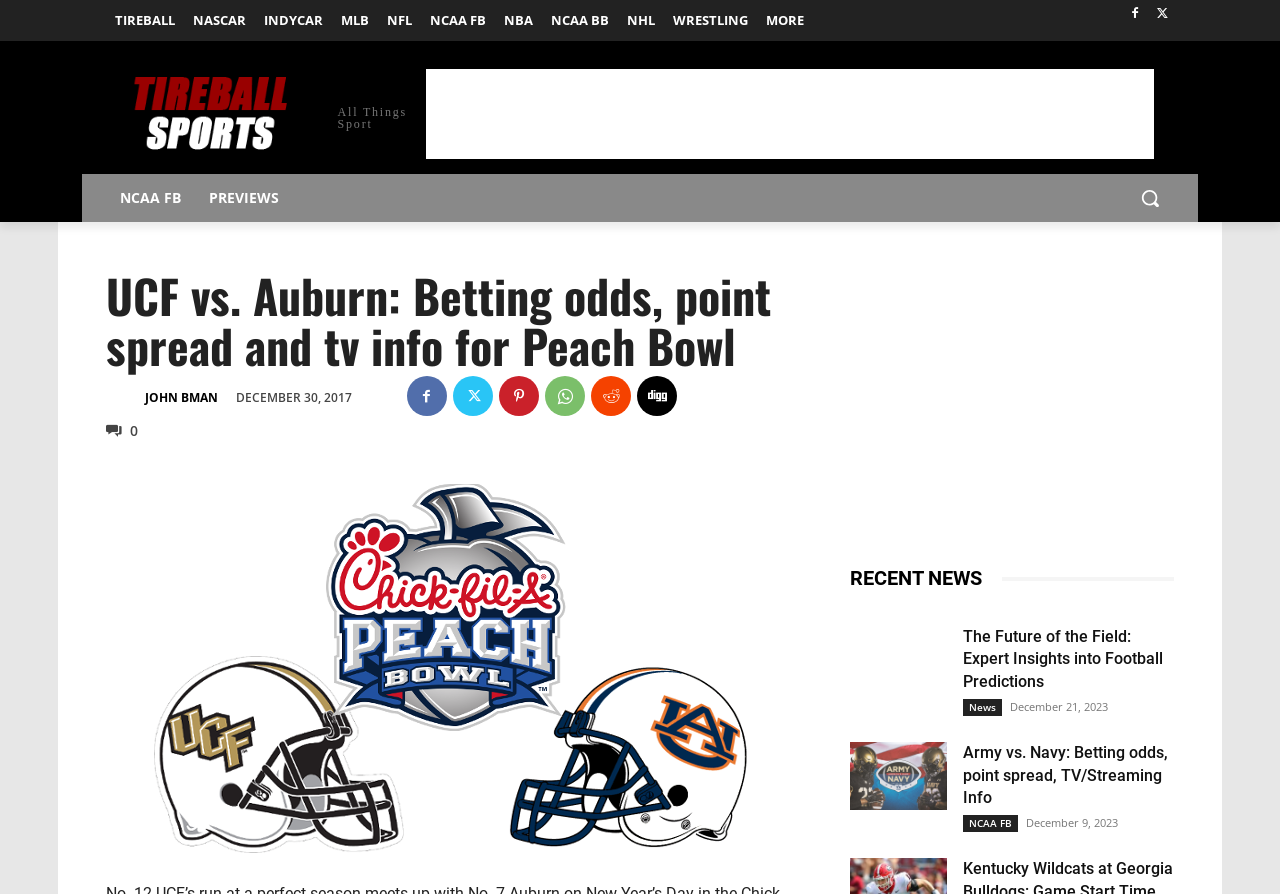Answer the question below with a single word or a brief phrase: 
How many social media links are there below the article?

6